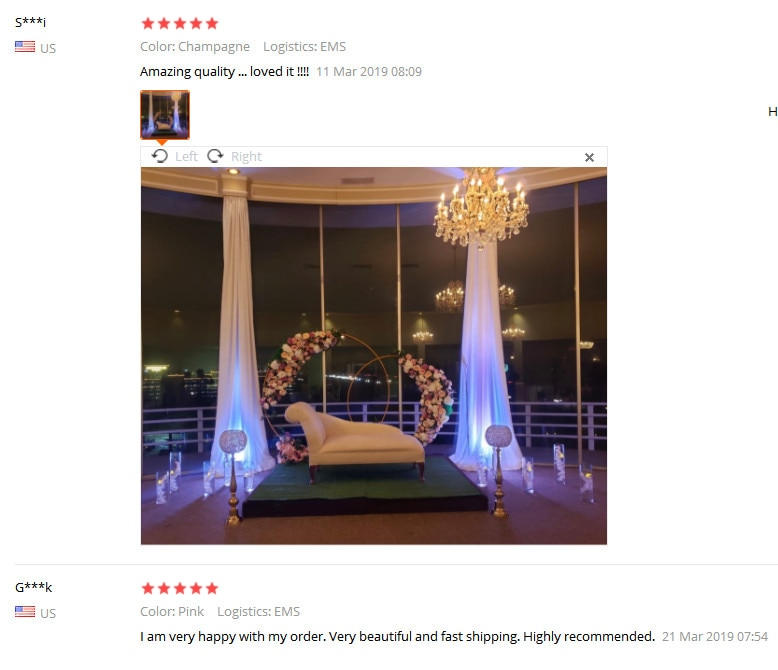Provide a short, one-word or phrase answer to the question below:
What is suspended above the setting?

A chandelier